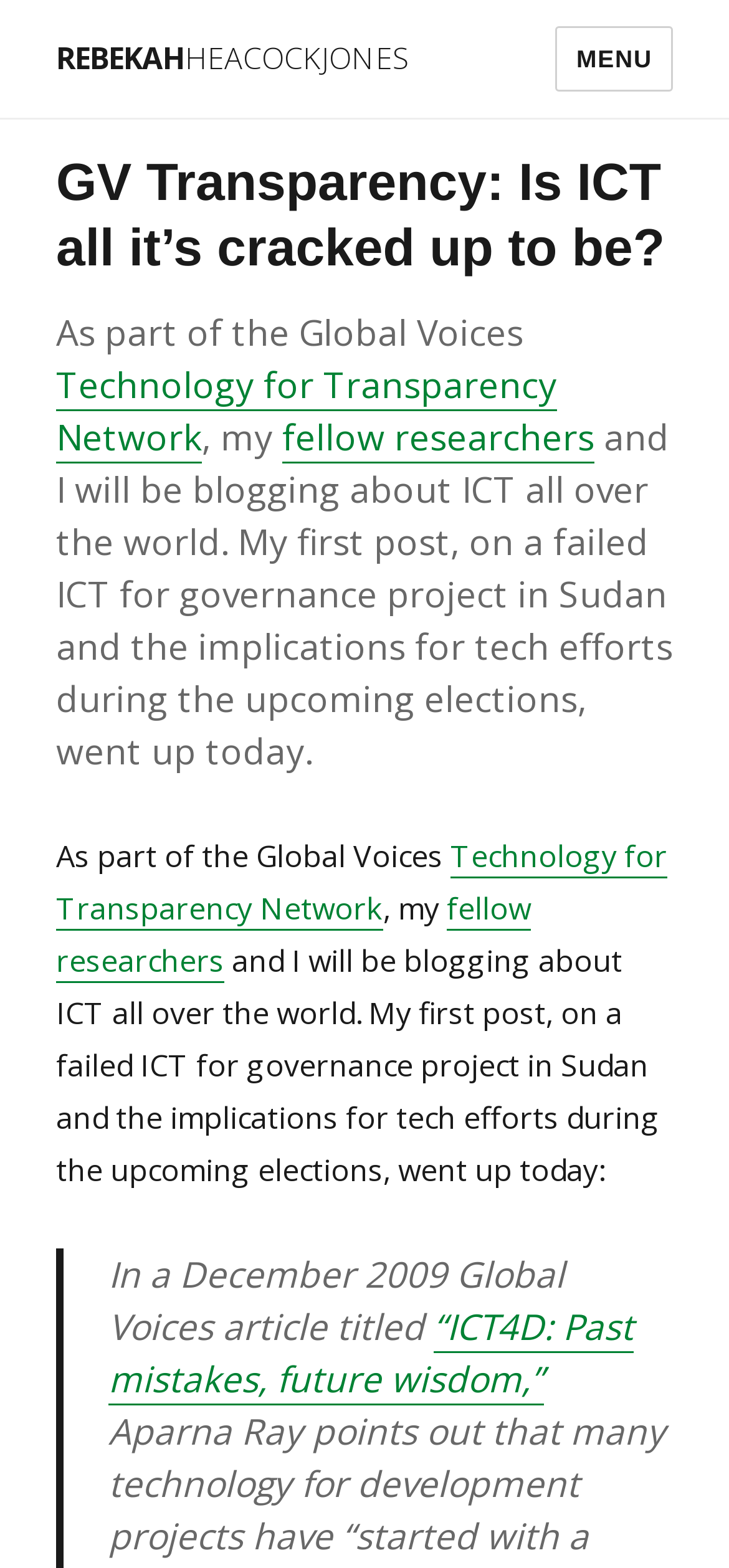Who is the author of the blog post?
Please give a detailed and elaborate answer to the question.

The author of the blog post can be determined by looking at the top of the webpage, where the name 'REBEKAHHEACOCKJONES' is displayed as a link.